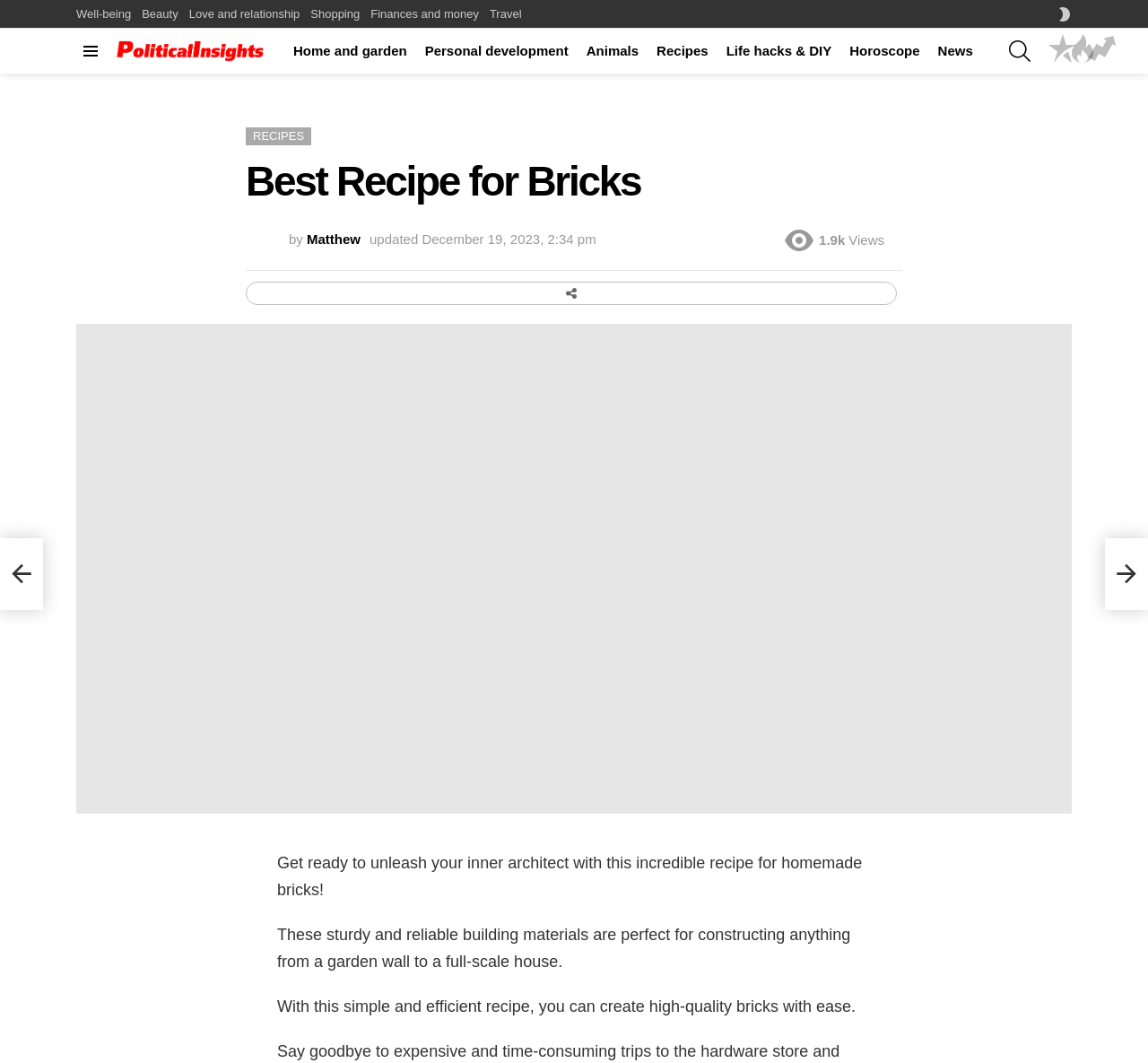Provide a brief response to the question using a single word or phrase: 
How many views does the article have?

1.9k